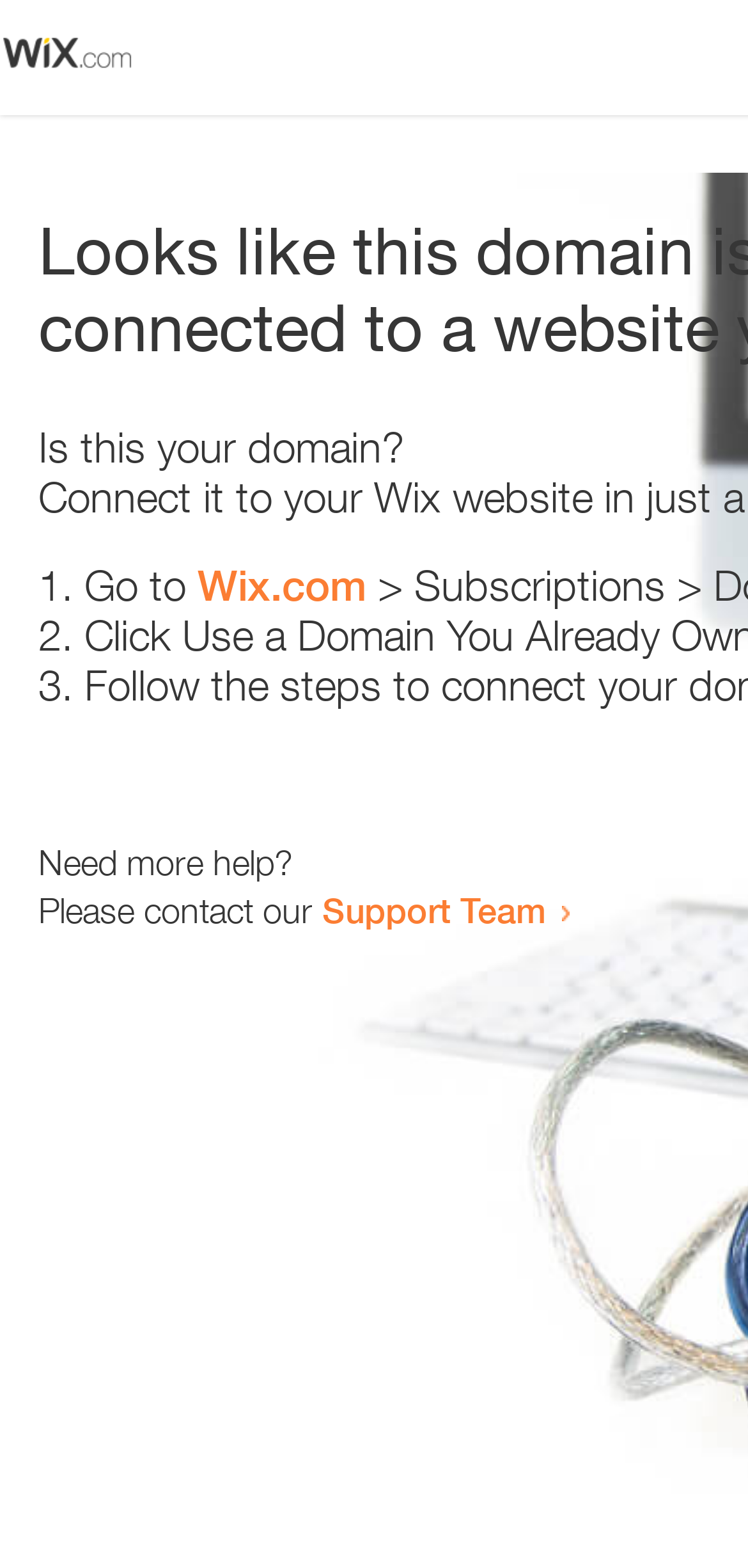Illustrate the webpage thoroughly, mentioning all important details.

The webpage appears to be an error page, with a small image at the top left corner. Below the image, there is a question "Is this your domain?" in a prominent position. 

To the right of the question, there is a numbered list with three items. The first item starts with "1." and suggests going to "Wix.com". The second item starts with "2." and the third item starts with "3.", but their contents are not specified. 

Below the list, there is a message "Need more help?" followed by a sentence "Please contact our Support Team" with a link to the Support Team. The link is positioned to the right of the sentence.